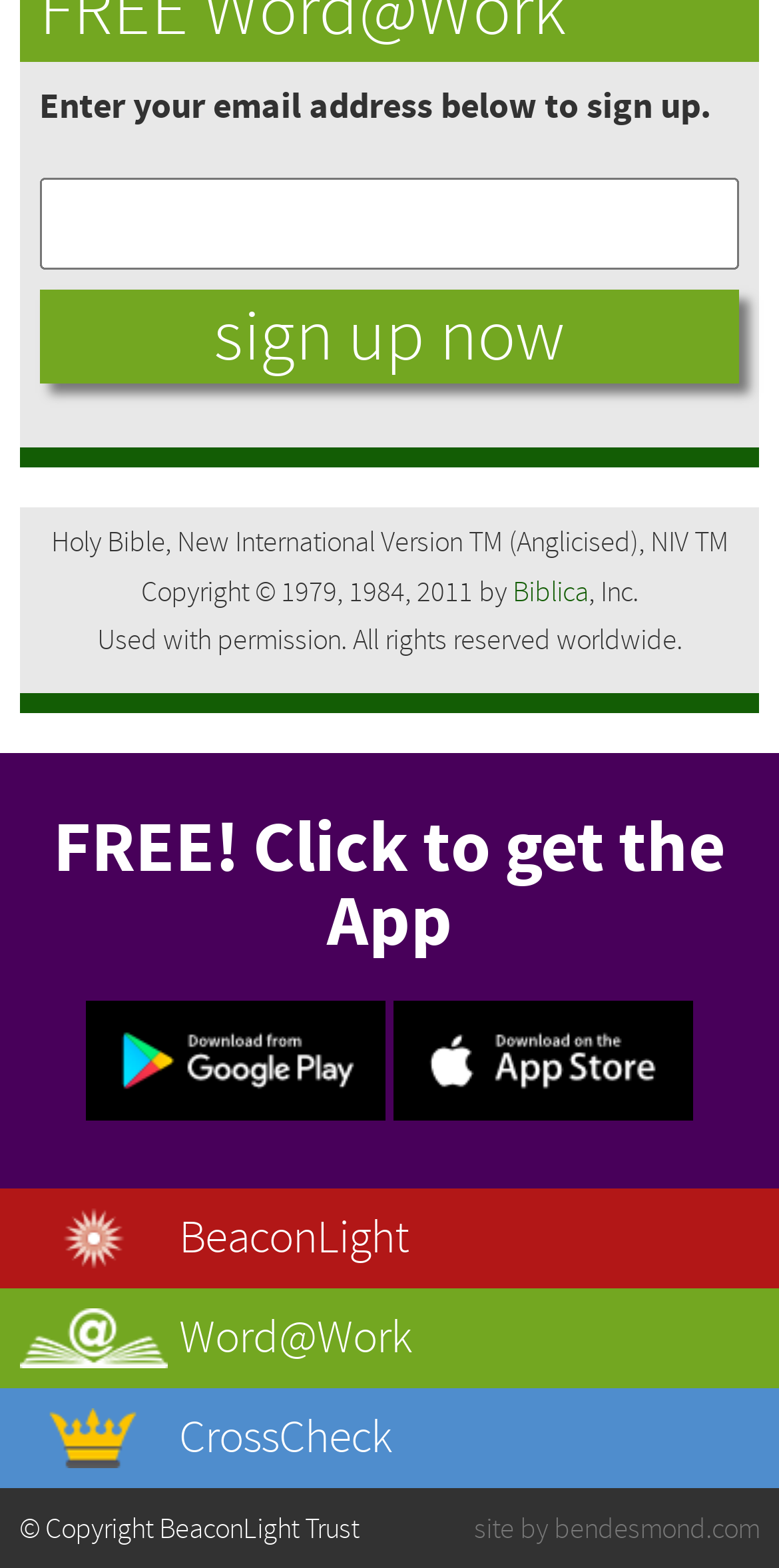Based on the visual content of the image, answer the question thoroughly: Who owns the copyright of the Holy Bible?

The static text 'Copyright © 1979, 1984, 2011 by' is followed by a link 'Biblica', which implies that Biblica owns the copyright of the Holy Bible.